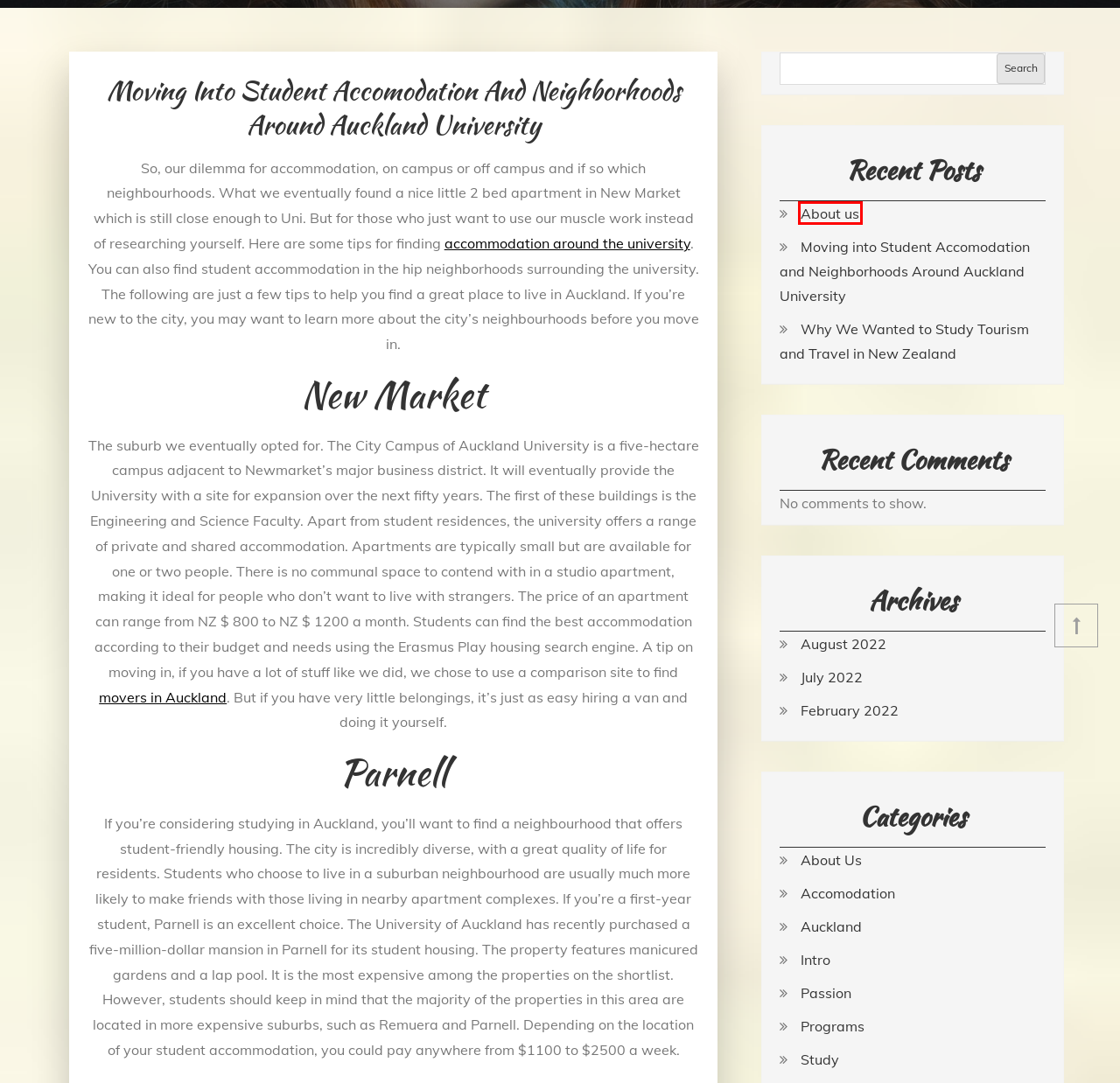Look at the screenshot of a webpage with a red bounding box and select the webpage description that best corresponds to the new page after clicking the element in the red box. Here are the options:
A. Moving into Student Accomodation and Neighborhoods Around Auckland University – King and Terrace
B. Auckland – King and Terrace
C. About us – King and Terrace
D. Why We Wanted to Study Tourism and Travel in New Zealand – King and Terrace
E. Passion – King and Terrace
F. Student Accommodation
G. February 2022 – King and Terrace
H. Find, Compare & Book Top Auckland Movers with Movingle

C